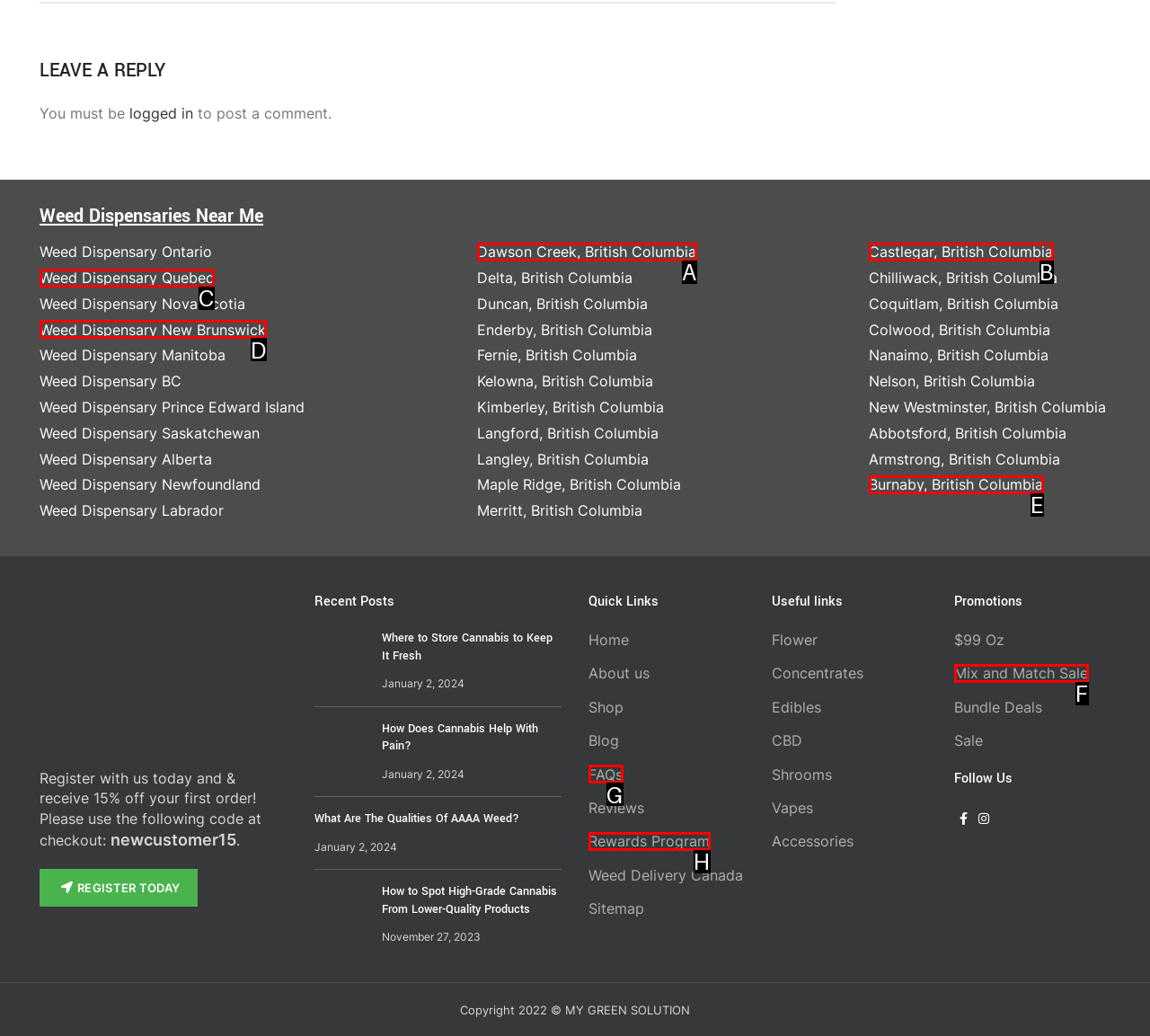With the provided description: Mix and Match Sale, select the most suitable HTML element. Respond with the letter of the selected option.

F